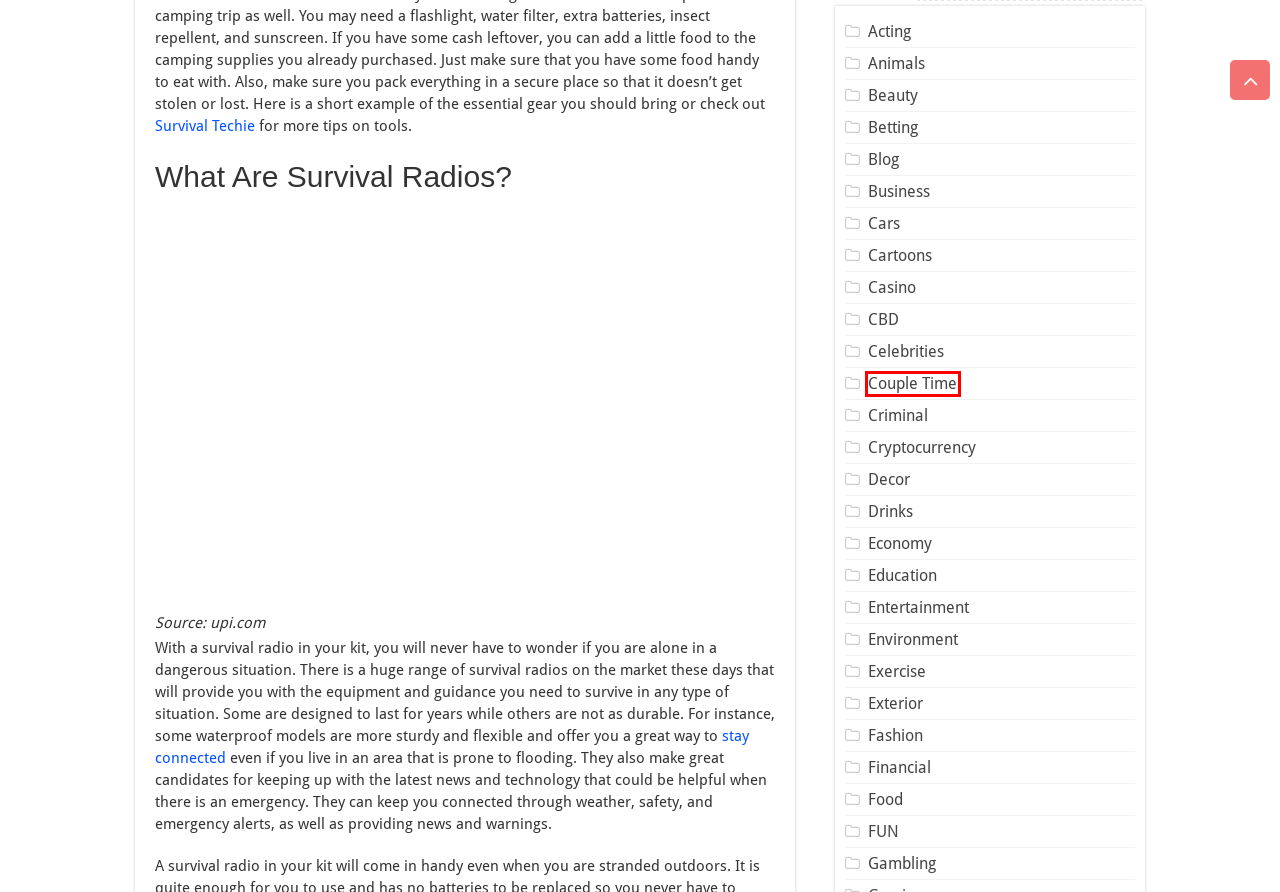Observe the screenshot of a webpage with a red bounding box around an element. Identify the webpage description that best fits the new page after the element inside the bounding box is clicked. The candidates are:
A. Casino Archives - Imagup
B. How To Find Reliable WIFI On The Road with Asobolife | RVshare
C. Decor Archives - Imagup
D. Animals Archives - Imagup
E. Drinks Archives - Imagup
F. Couple Time Archives - Imagup
G. Criminal Archives - Imagup
H. Environment Archives - Imagup

F